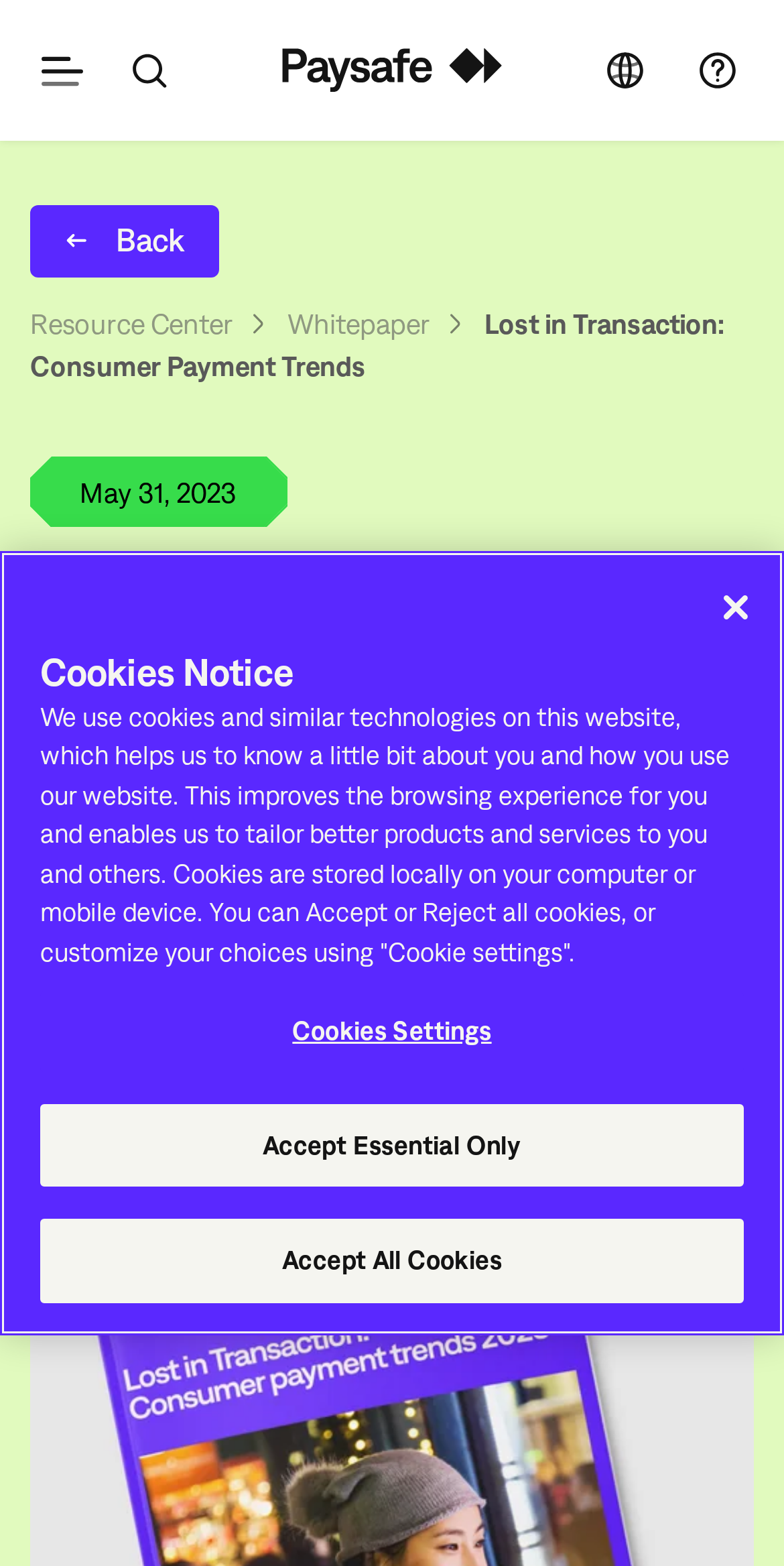What is the purpose of the 'Cookie settings' button?
Could you answer the question in a detailed manner, providing as much information as possible?

I inferred the answer by reading the StaticText element 'We use cookies and similar technologies on this website...' and its surrounding elements, which suggest that the 'Cookie settings' button allows users to customize their cookie choices.